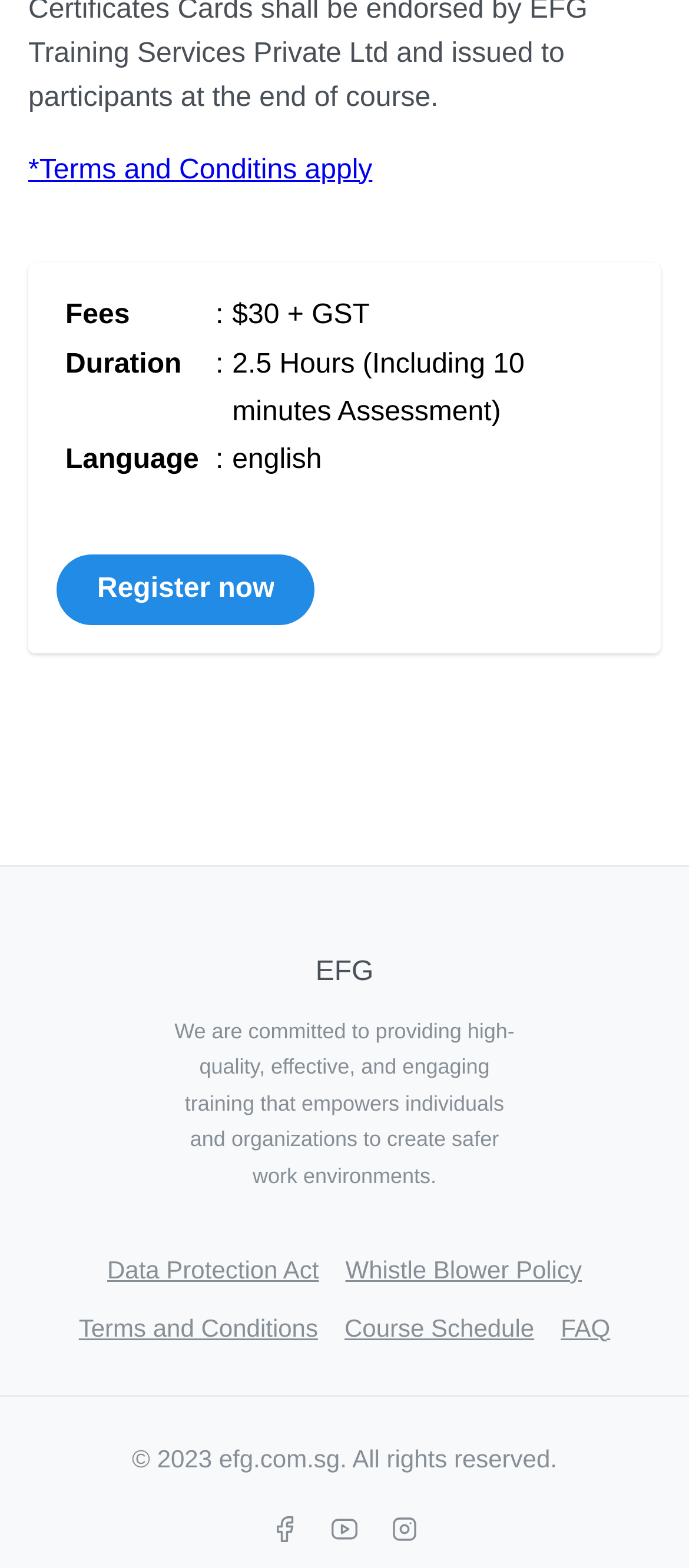Provide a brief response in the form of a single word or phrase:
What is the duration of the training?

2.5 Hours